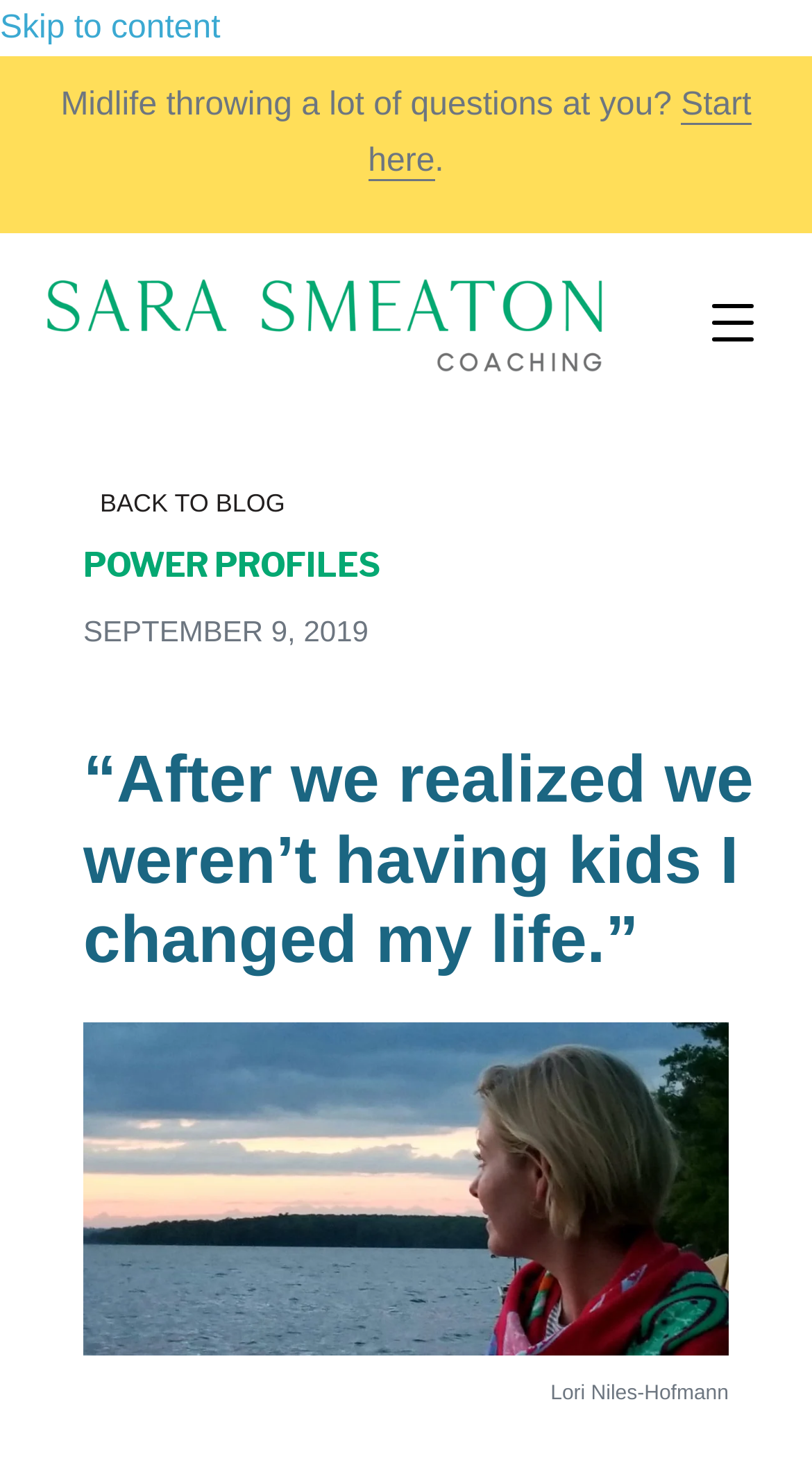From the image, can you give a detailed response to the question below:
What is the purpose of the 'Menu' button?

The purpose of the 'Menu' button is to navigate because it is a common convention on webpages to have a 'Menu' button that allows users to navigate to different sections or pages of the website.